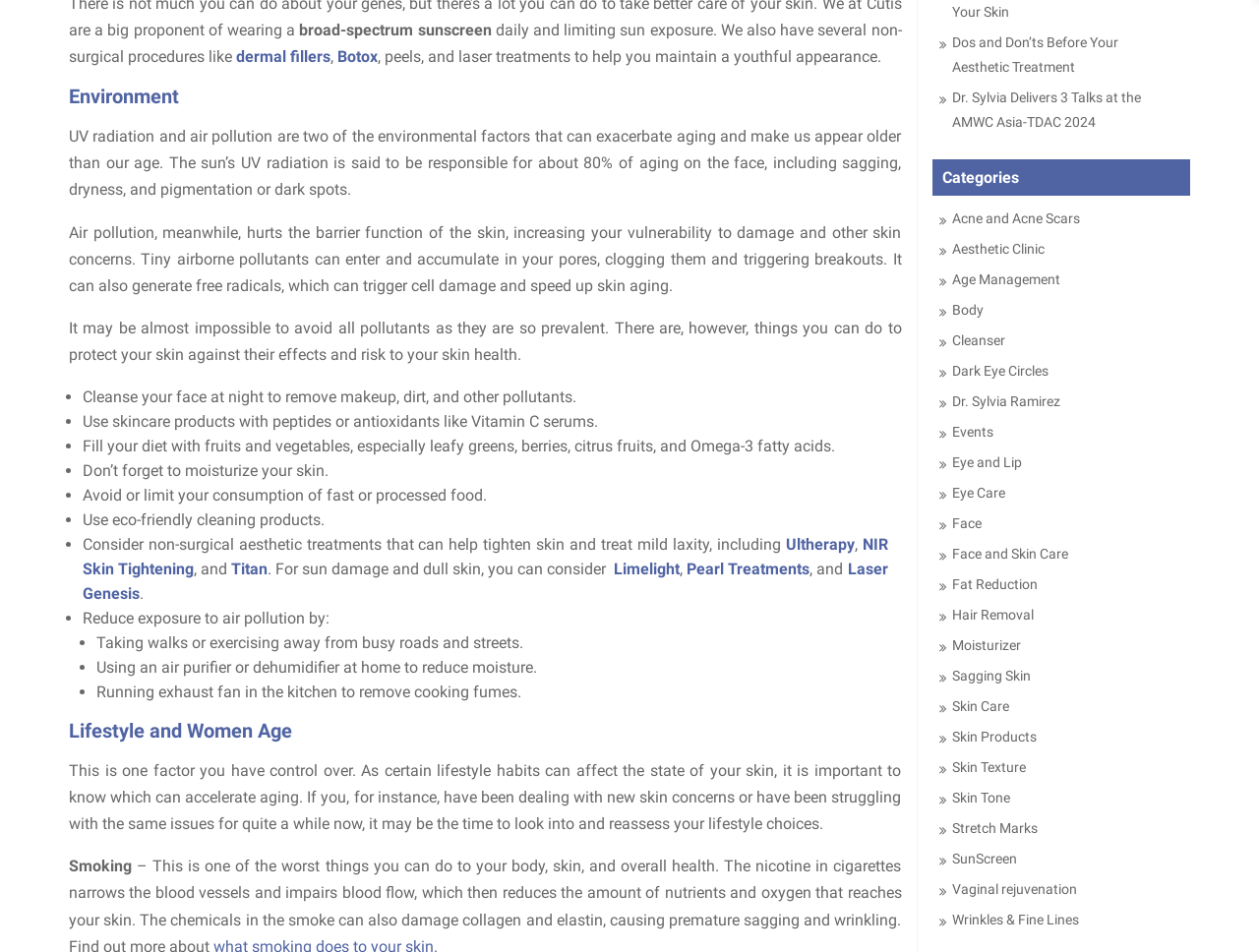What is the main topic of the webpage?
Using the information presented in the image, please offer a detailed response to the question.

Based on the content of the webpage, it appears to be discussing the effects of environmental factors such as UV radiation and air pollution on skin aging, as well as lifestyle habits that can accelerate aging. The webpage also provides tips on how to protect the skin and suggests non-surgical aesthetic treatments.